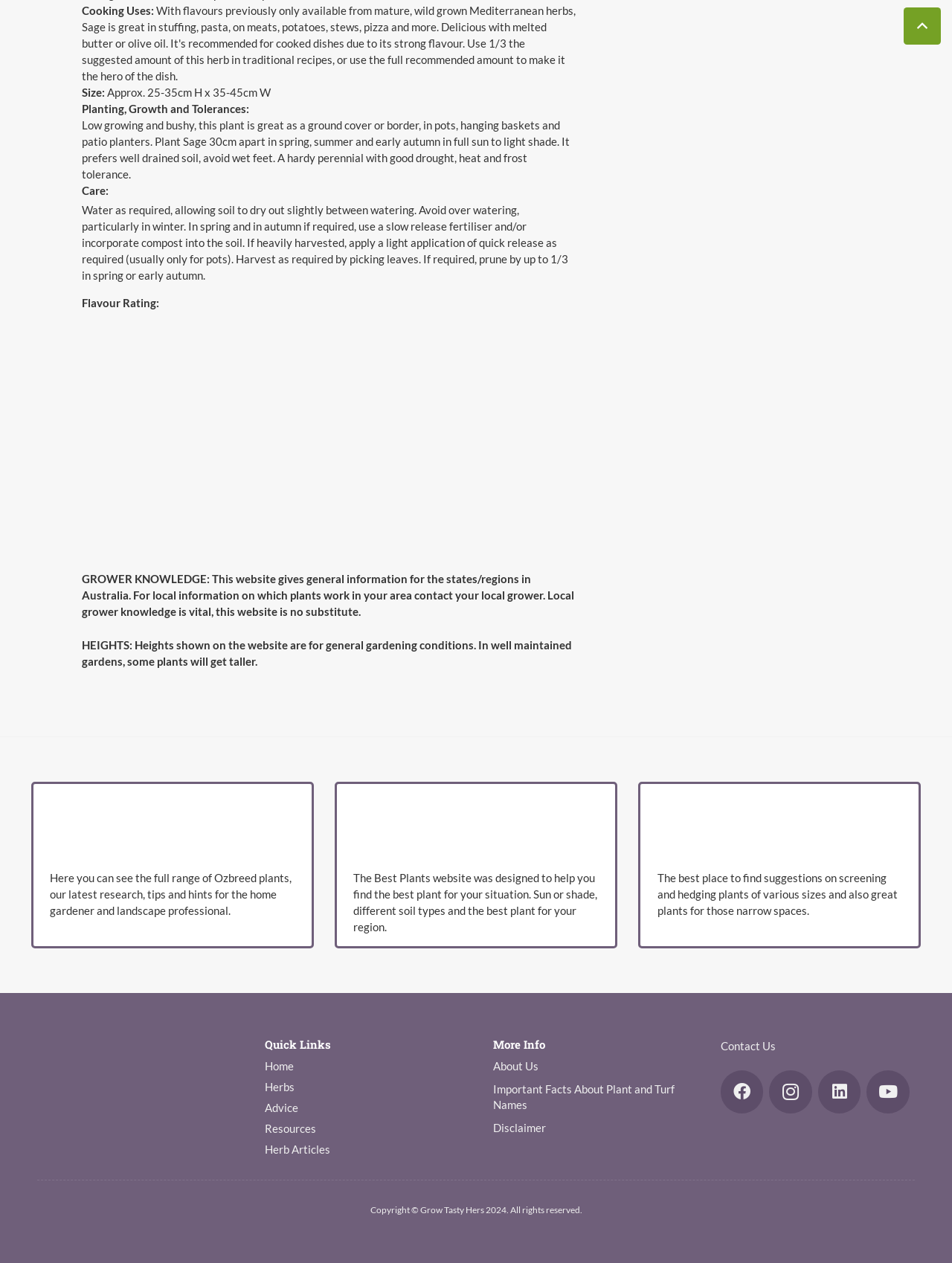Determine the bounding box coordinates for the clickable element to execute this instruction: "Click on the 'best plants austraia' link". Provide the coordinates as four float numbers between 0 and 1, i.e., [left, top, right, bottom].

[0.371, 0.629, 0.629, 0.688]